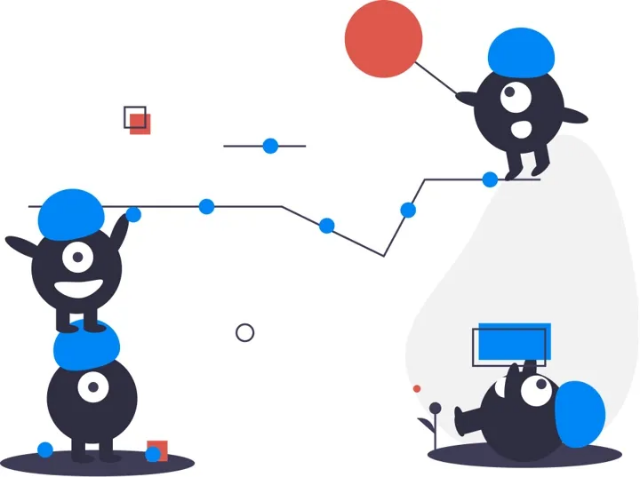What is the character on the platform holding?
Offer a detailed and exhaustive answer to the question.

In the center of the image, a character stands on a platform, and the caption mentions that this character is holding a 'red balloon'. This balloon is likely a visual element used to represent creativity, joy, or celebration, and its red color may symbolize energy or passion.